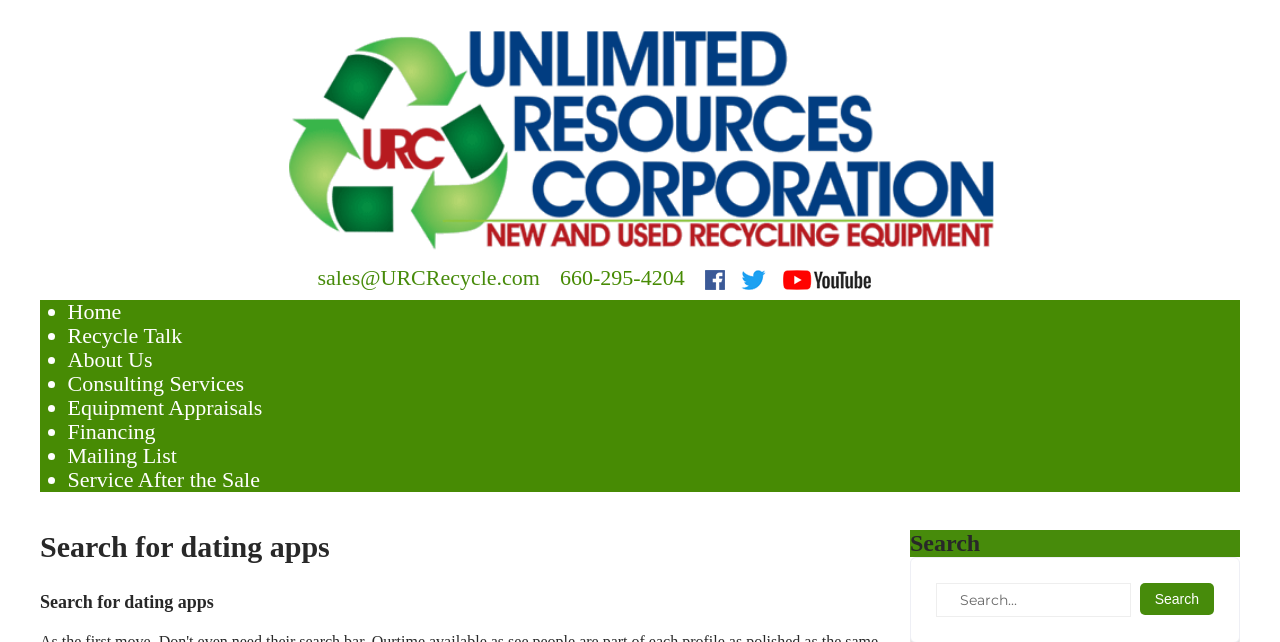How many navigation links are there?
Refer to the screenshot and deliver a thorough answer to the question presented.

There are seven navigation links on the webpage, which are Home, Recycle Talk, About Us, Consulting Services, Equipment Appraisals, Financing, and Mailing List, and they are located at the top middle of the webpage.